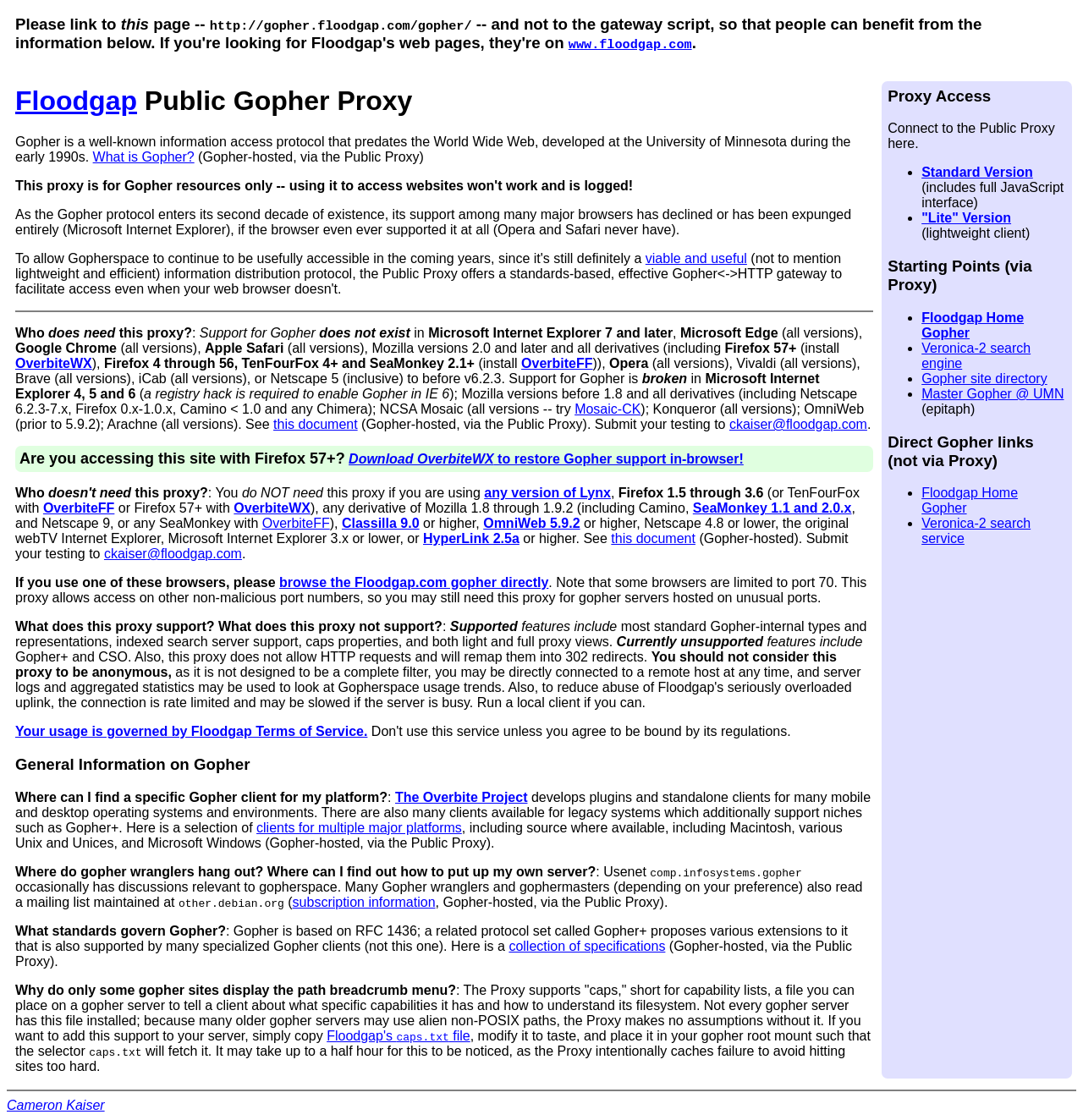Identify the bounding box coordinates of the region that should be clicked to execute the following instruction: "Click on the link to access Floodgap's web pages".

[0.525, 0.03, 0.639, 0.046]